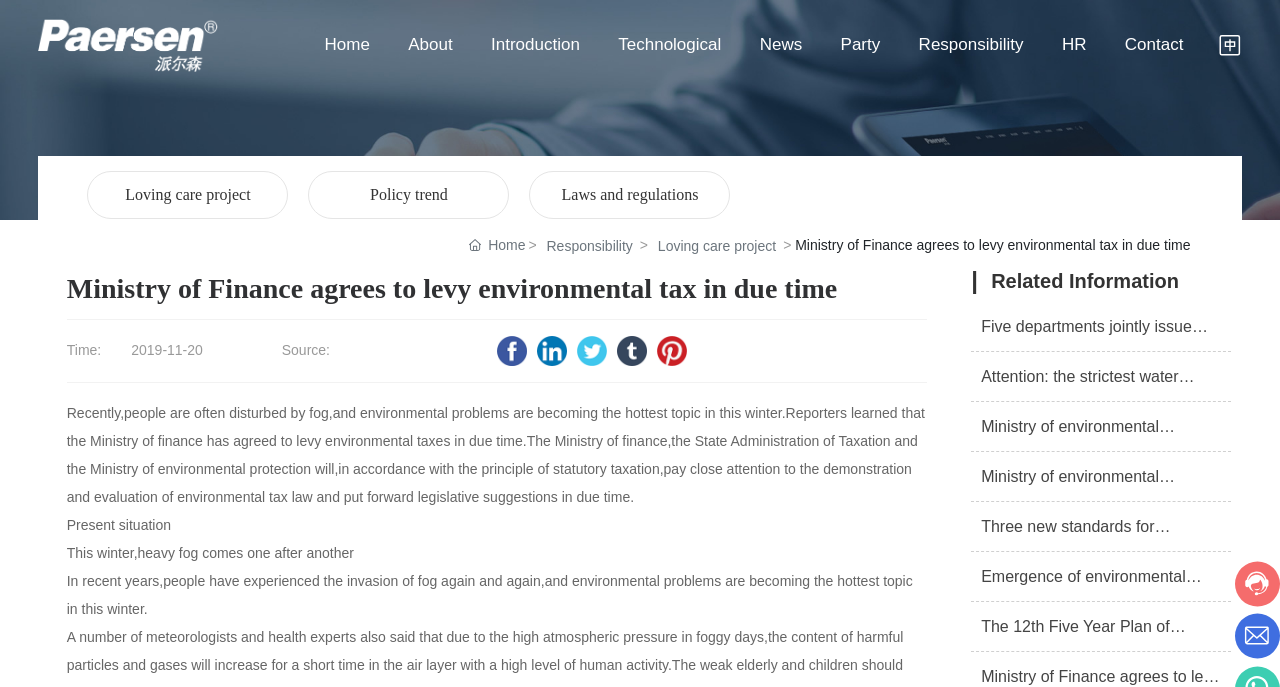Identify the bounding box of the UI element that matches this description: "About".

[0.319, 0.007, 0.354, 0.124]